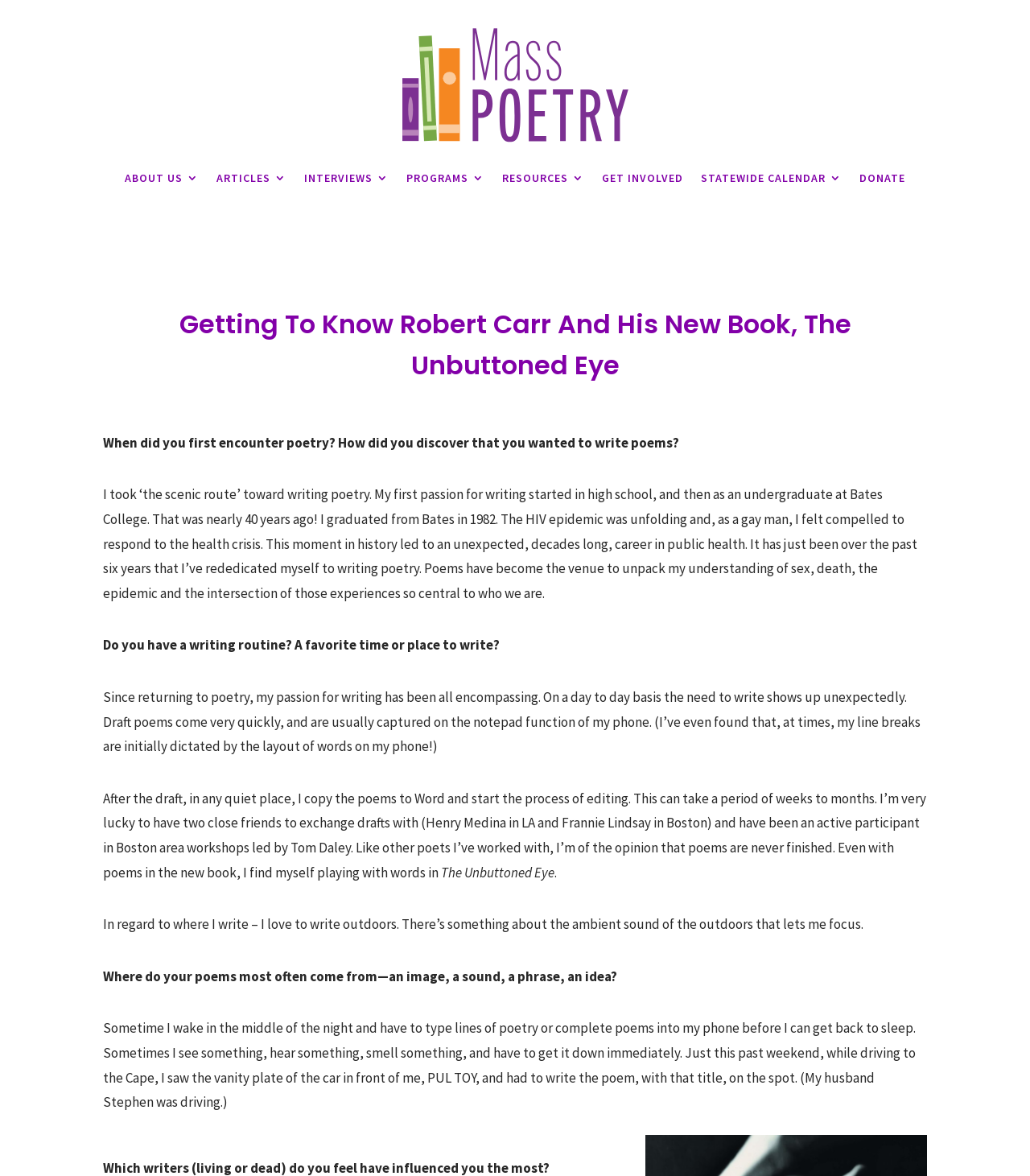Determine the heading of the webpage and extract its text content.

Getting To Know Robert Carr And His New Book, The Unbuttoned Eye